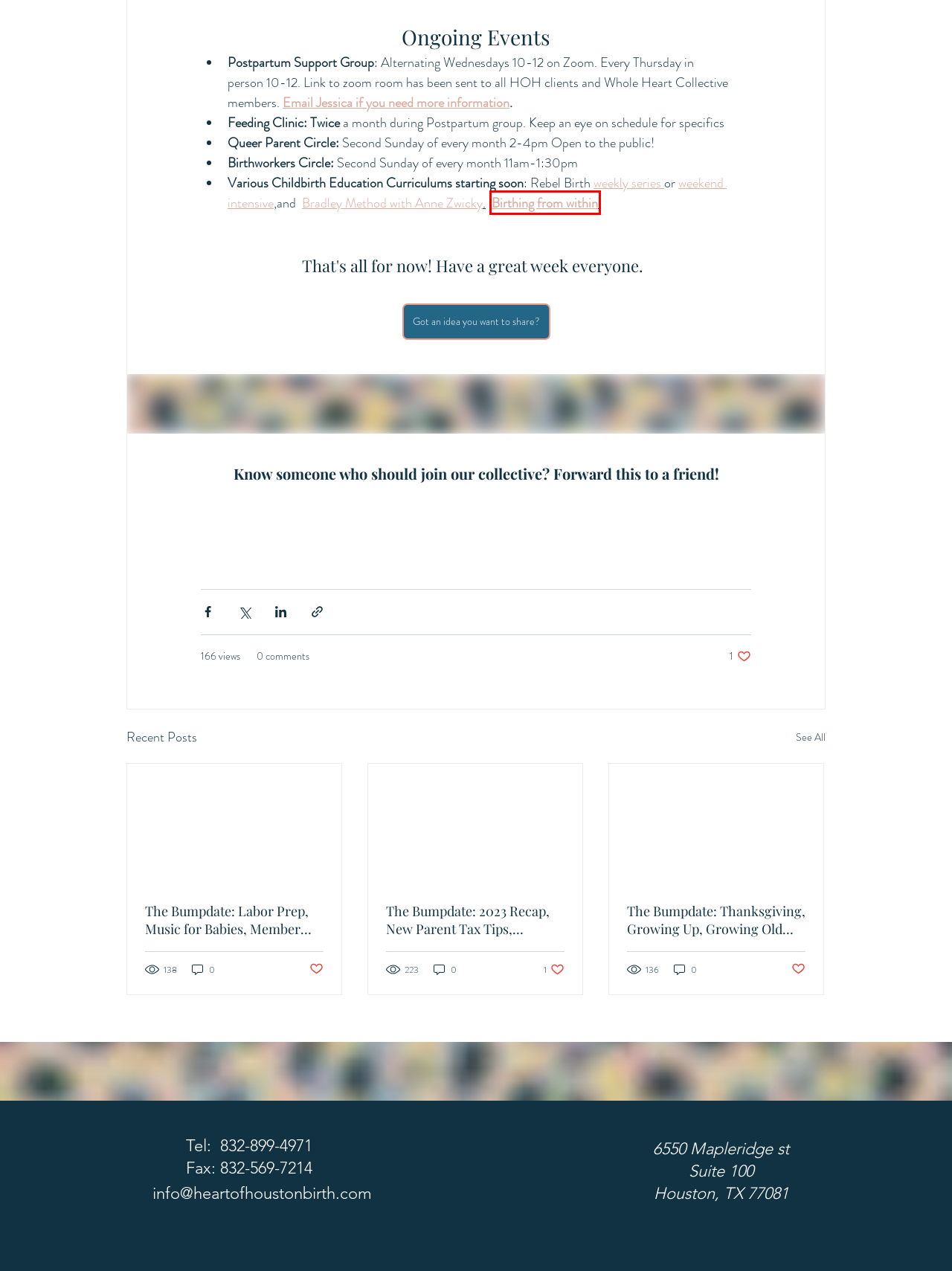Given a screenshot of a webpage with a red bounding box around an element, choose the most appropriate webpage description for the new page displayed after clicking the element within the bounding box. Here are the candidates:
A. Rebel Birth Weekend Intensive | Heart of Houston
B. Birthing From Within Childbirth Classes (1 of 5) | Heart of Houston
C. Rebel Birth Childbirth August Series | Heart of Houston
D. The Bumpdate: Labor Prep, Music for Babies, Member Gear Swap-Shop, Lending Library, and Social Media
E. Bradley Method Childbirth with Anne Zwicky (1) | Heart of Houston
F. The Bumpdate: 2023 Recap, New Parent Tax Tips, Community Events, Surviving the First Year and Bluey!
G. Postpartum Support Group Walk | Heart of Houston
H. The Bumpdate: Thanksgiving, Growing Up, Growing Old and Travel Tips From the Pros

B